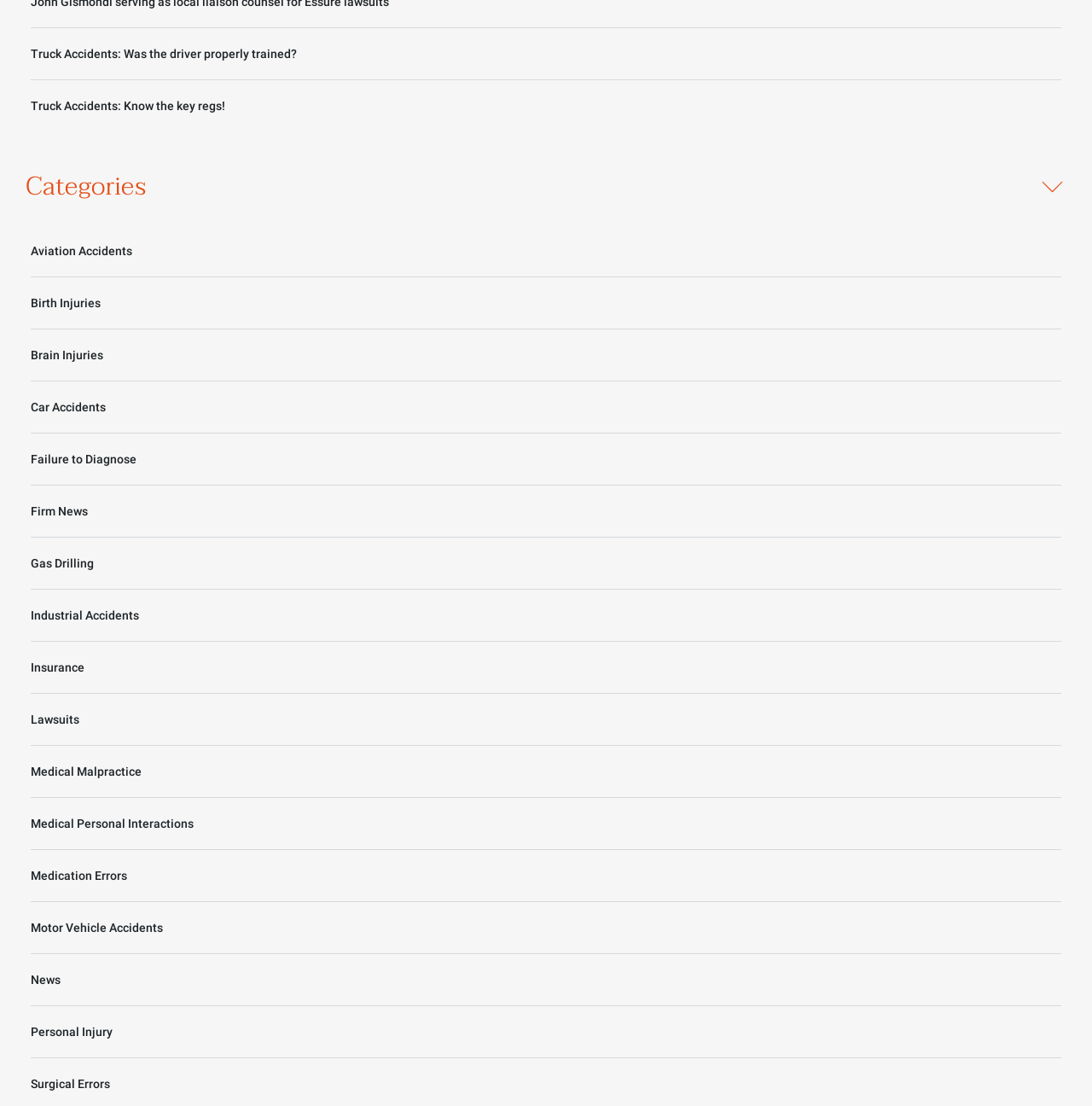What is the category above 'Aviation Accidents'?
Based on the image, respond with a single word or phrase.

Categories